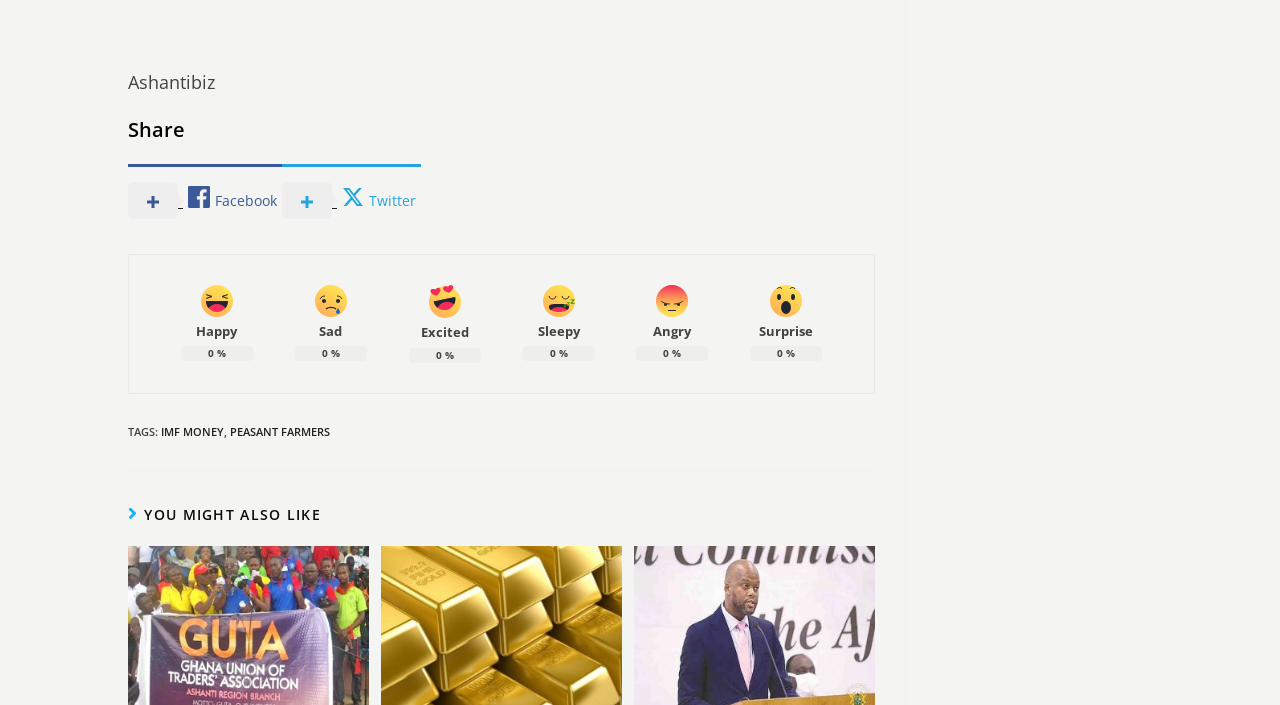Given the description "Facebook", determine the bounding box of the corresponding UI element.

[0.1, 0.232, 0.22, 0.332]